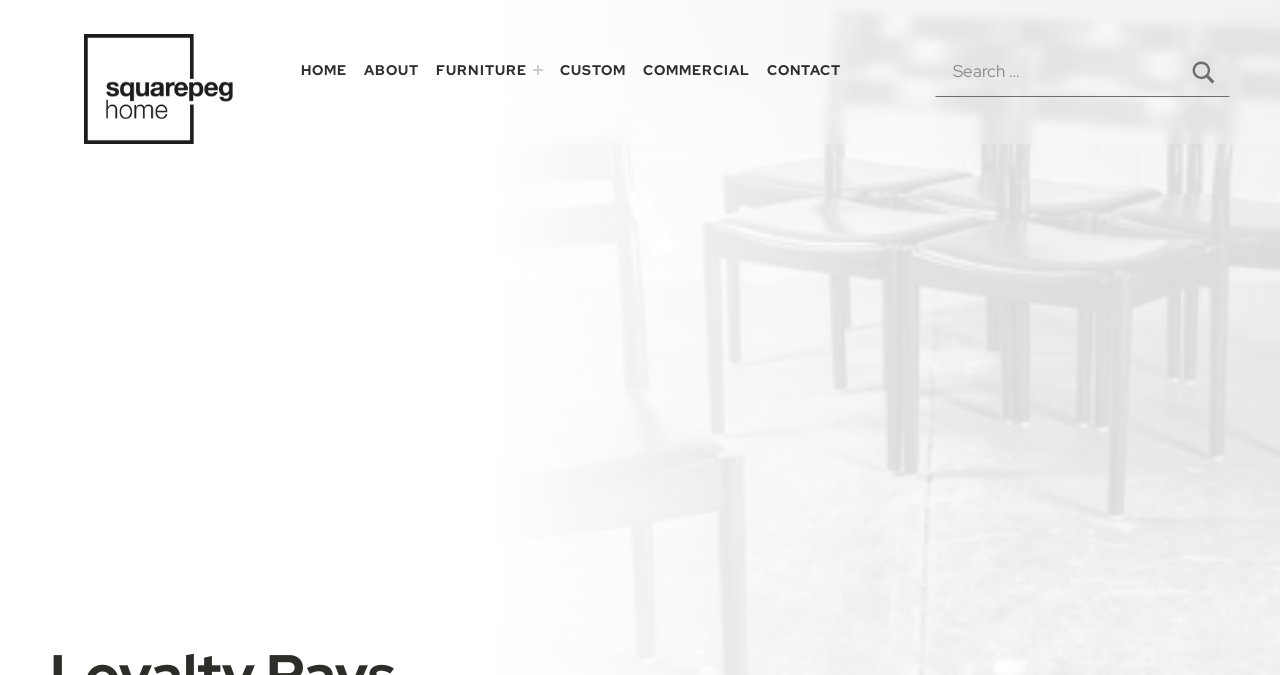By analyzing the image, answer the following question with a detailed response: What is the name of the company?

The name of the company can be inferred from the link 'Squarepeg Home' at the top of the page, which suggests that the company name is Squarepeg.